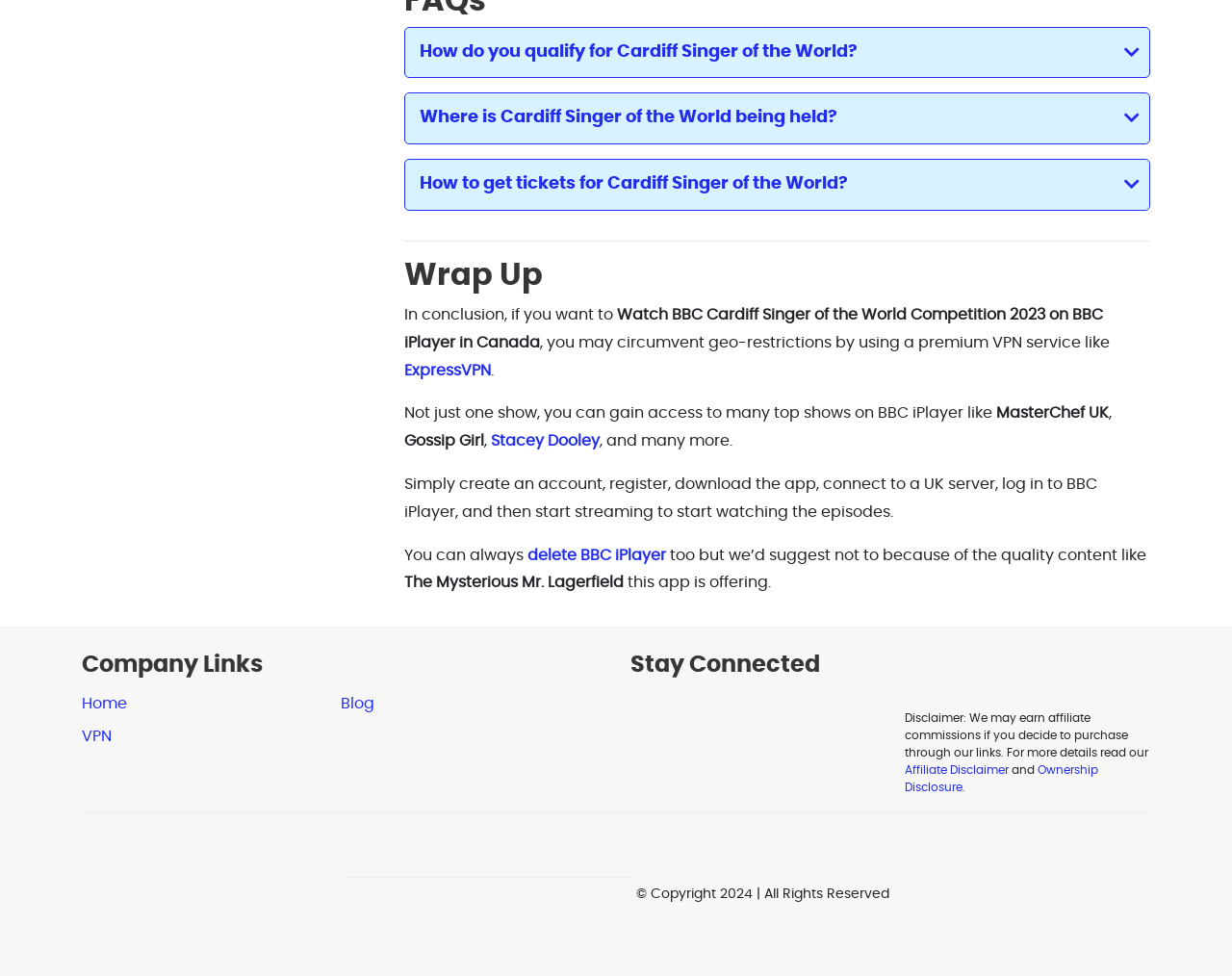What is the purpose of the 'Wrap Up' section?
Based on the image, answer the question with as much detail as possible.

The 'Wrap Up' section appears to be a summary of the content discussed on the webpage, providing a concise overview of the main points.